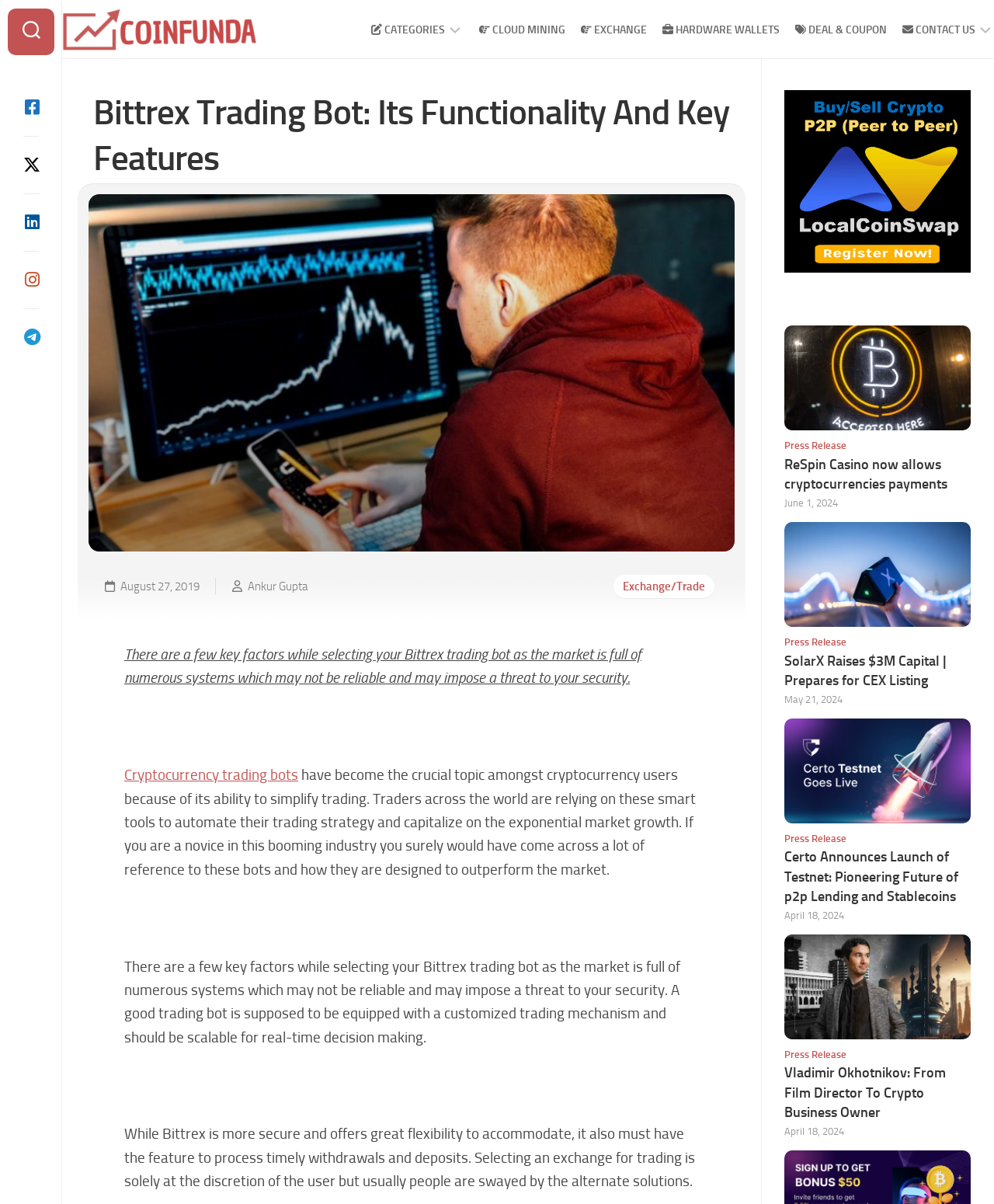Find the bounding box coordinates corresponding to the UI element with the description: "Toggle Child Menu". The coordinates should be formatted as [left, top, right, bottom], with values as floats between 0 and 1.

[0.952, 0.019, 0.969, 0.032]